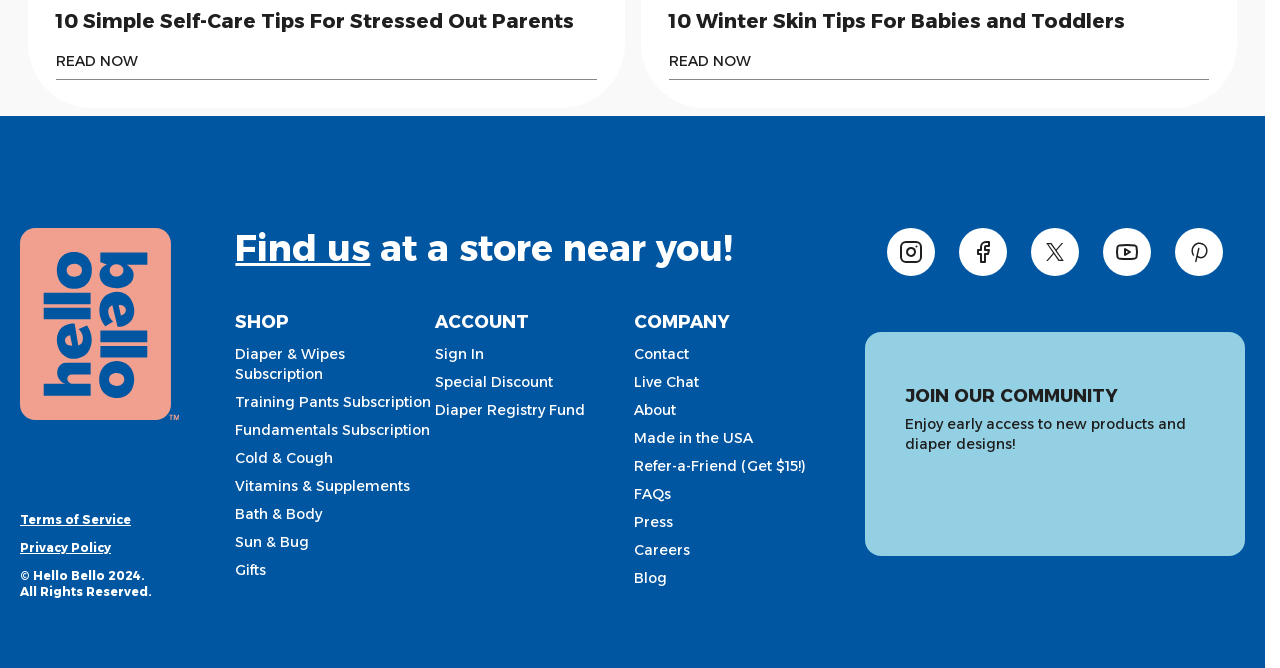Please provide the bounding box coordinates for the element that needs to be clicked to perform the instruction: "Follow Hello Bello on Instagram". The coordinates must consist of four float numbers between 0 and 1, formatted as [left, top, right, bottom].

[0.693, 0.341, 0.73, 0.413]